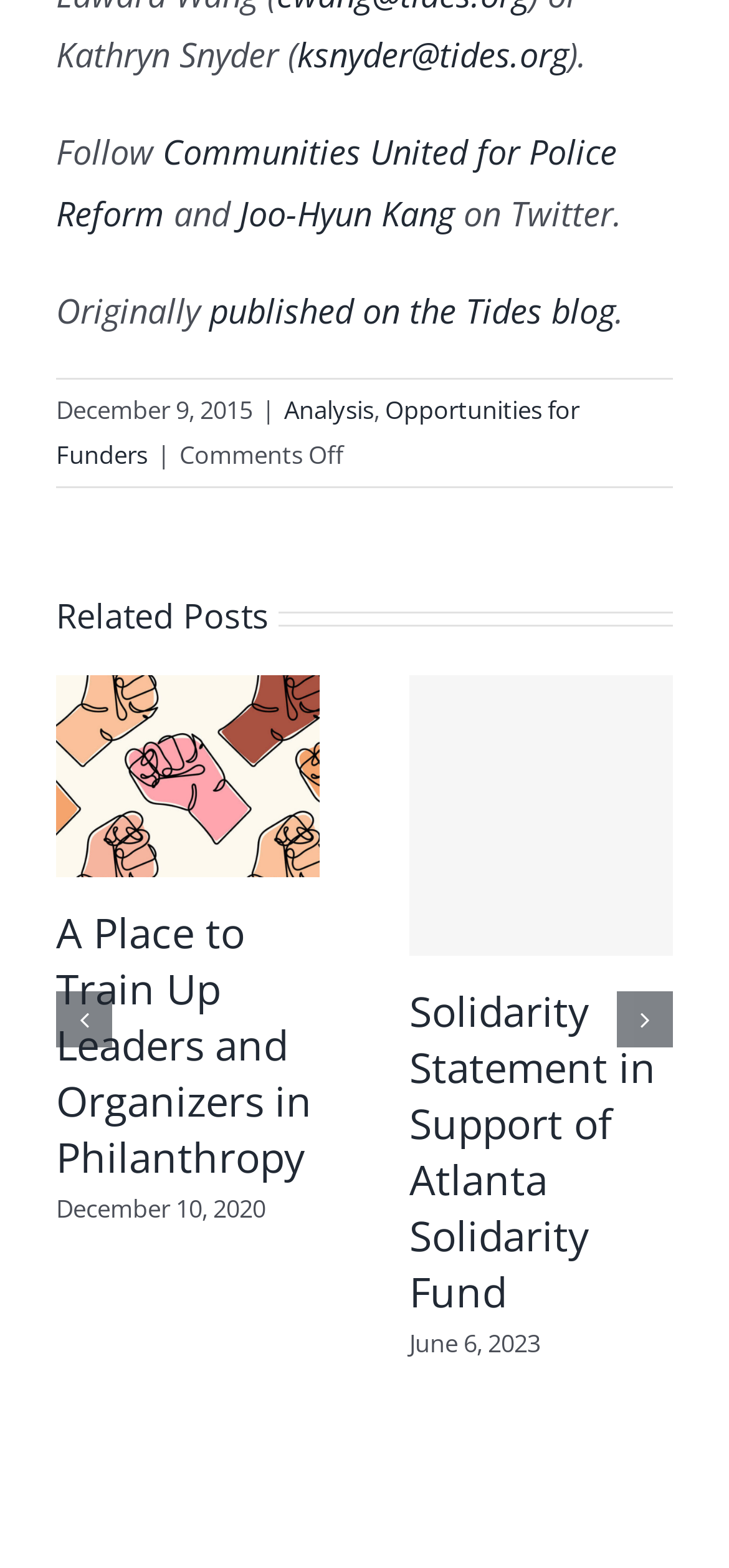Please mark the bounding box coordinates of the area that should be clicked to carry out the instruction: "Read the article A Place to Train Up Leaders and Organizers in Philanthropy".

[0.562, 0.576, 0.913, 0.755]